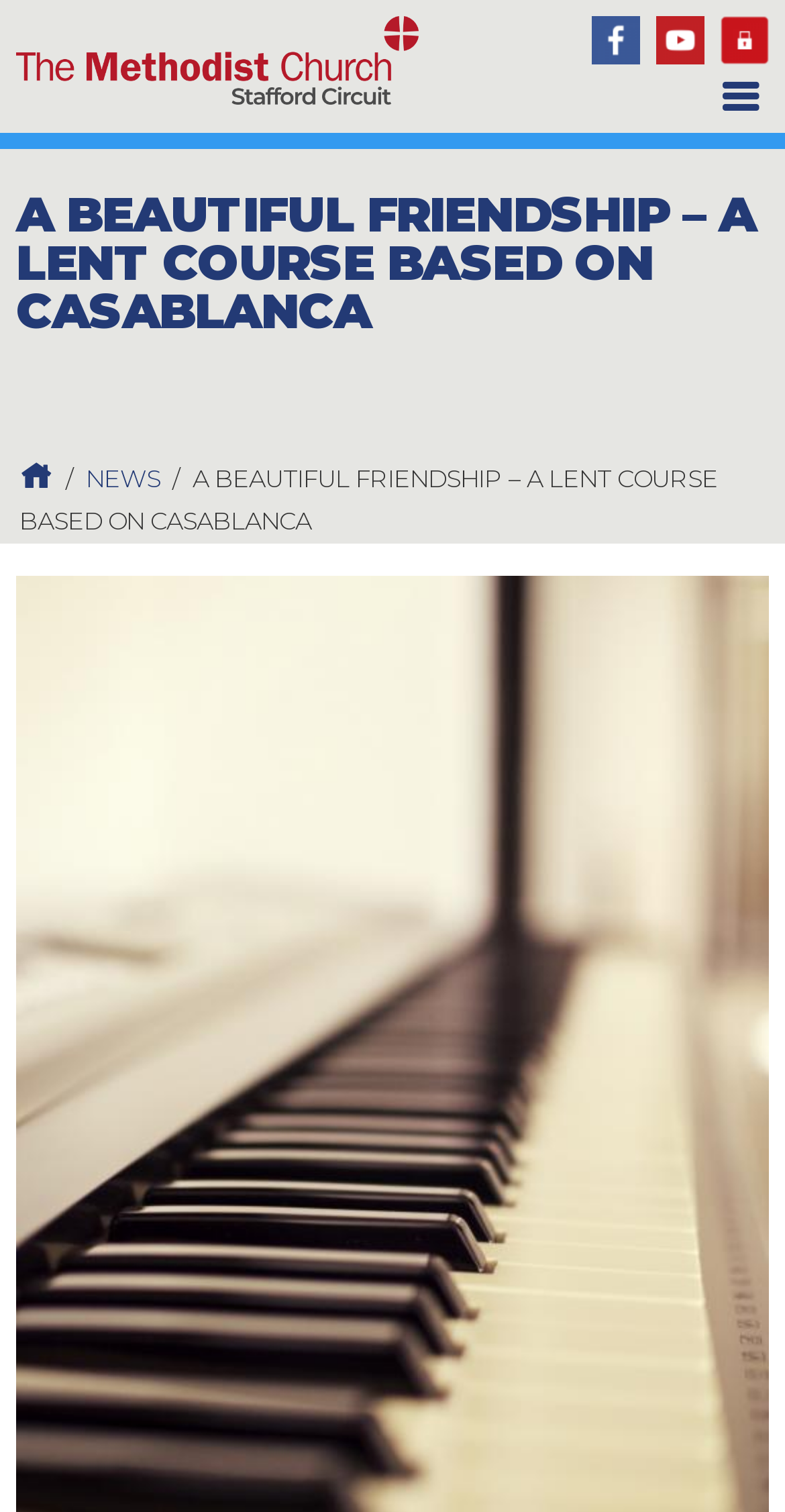Locate the bounding box of the user interface element based on this description: "News".

[0.109, 0.306, 0.204, 0.326]